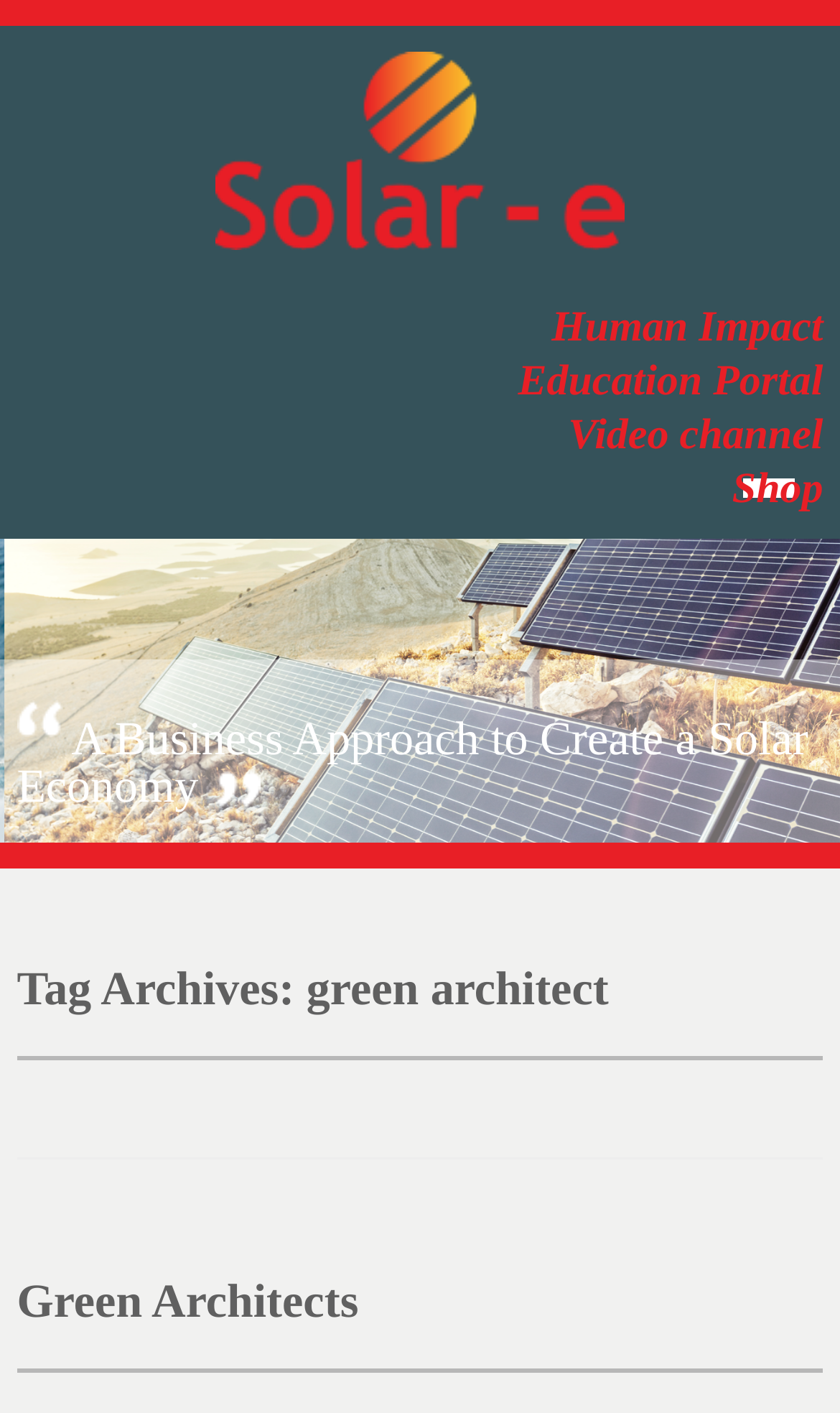Locate the bounding box coordinates of the element to click to perform the following action: 'Watch videos on the 'Video channel''. The coordinates should be given as four float values between 0 and 1, in the form of [left, top, right, bottom].

[0.02, 0.293, 0.98, 0.323]